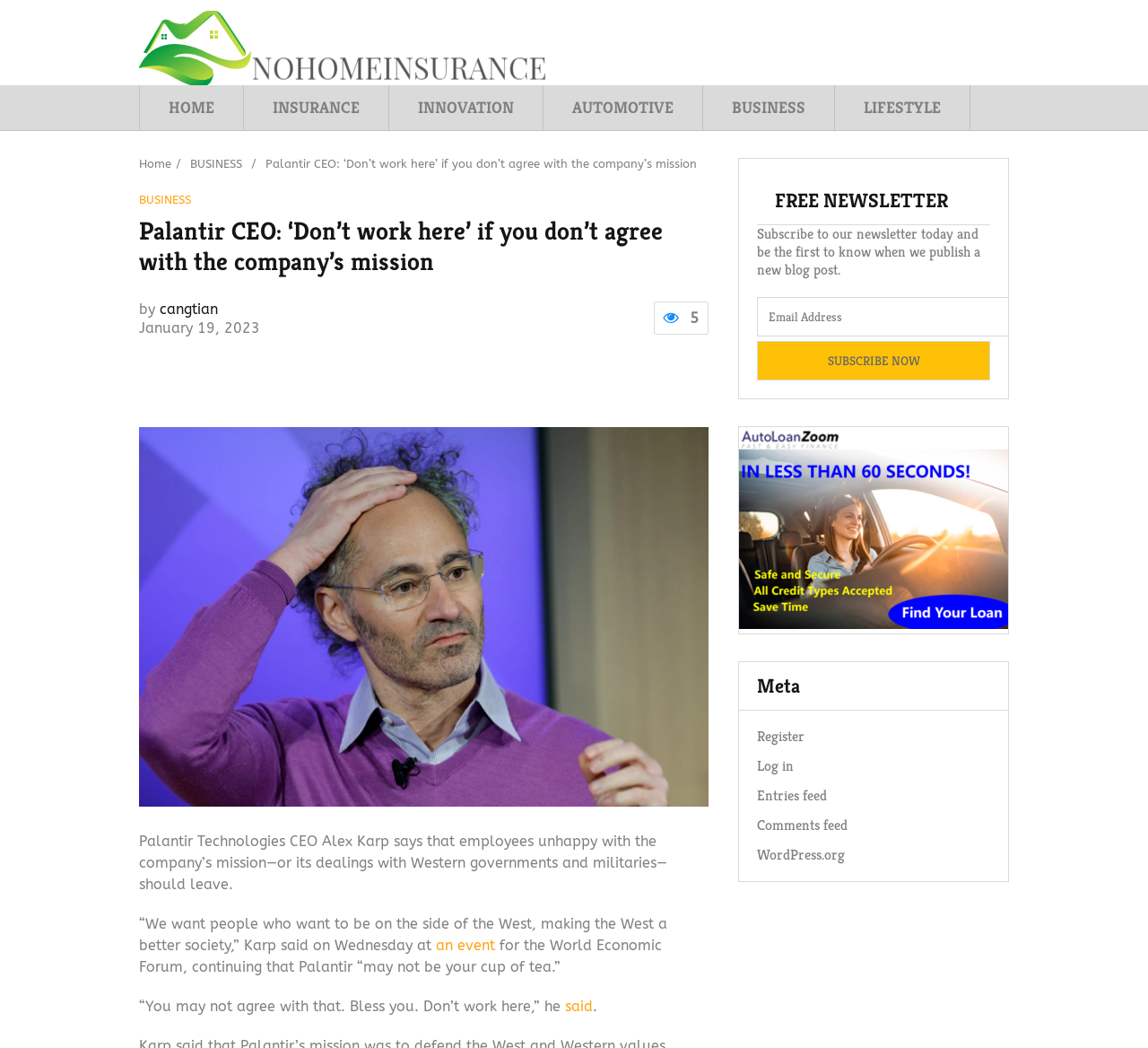Determine the heading of the webpage and extract its text content.

Palantir CEO: ‘Don’t work here’ if you don’t agree with the company’s mission